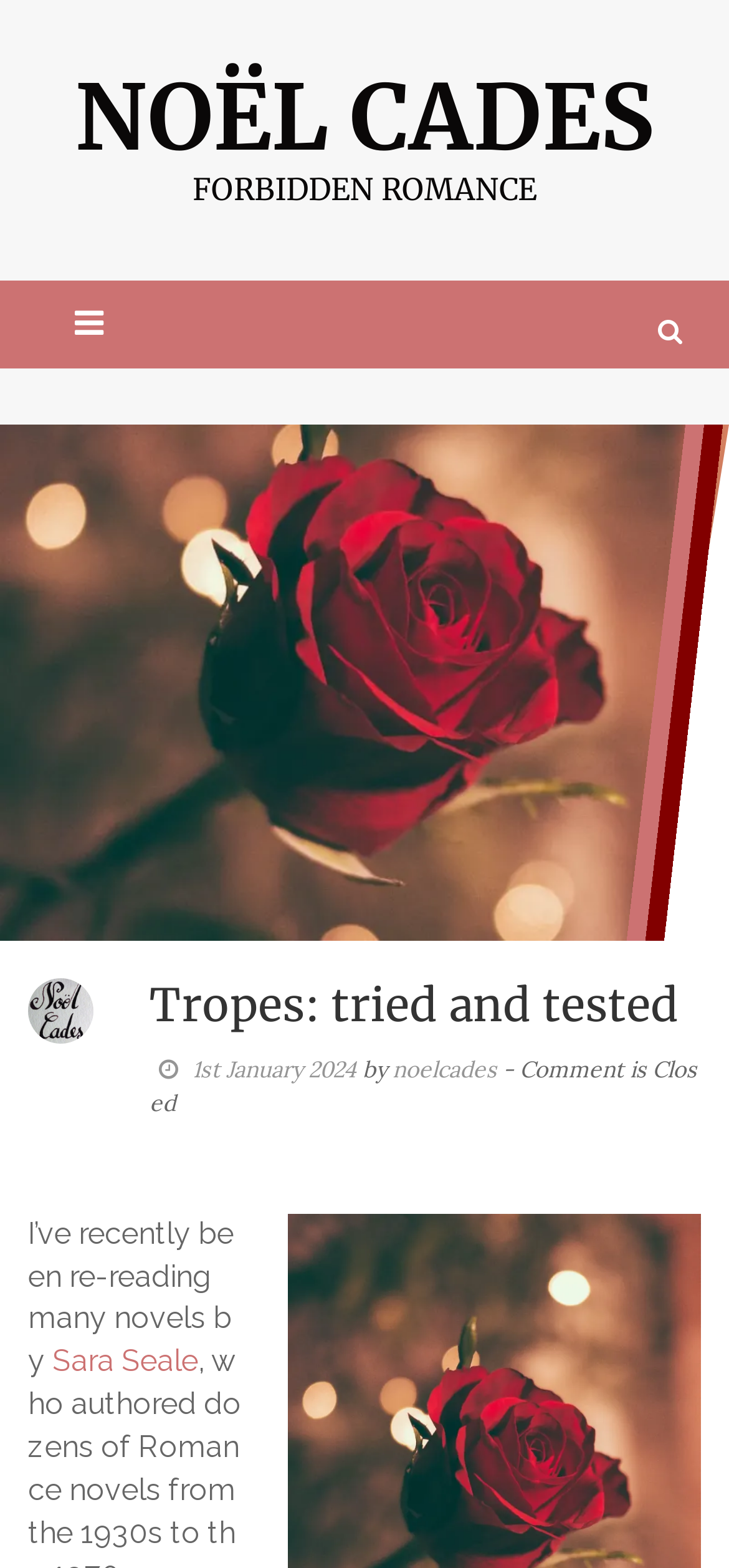What is the author's name?
Examine the webpage screenshot and provide an in-depth answer to the question.

The author's name is mentioned in the heading 'NOËL CADES' at the top of the webpage, which is also a link.